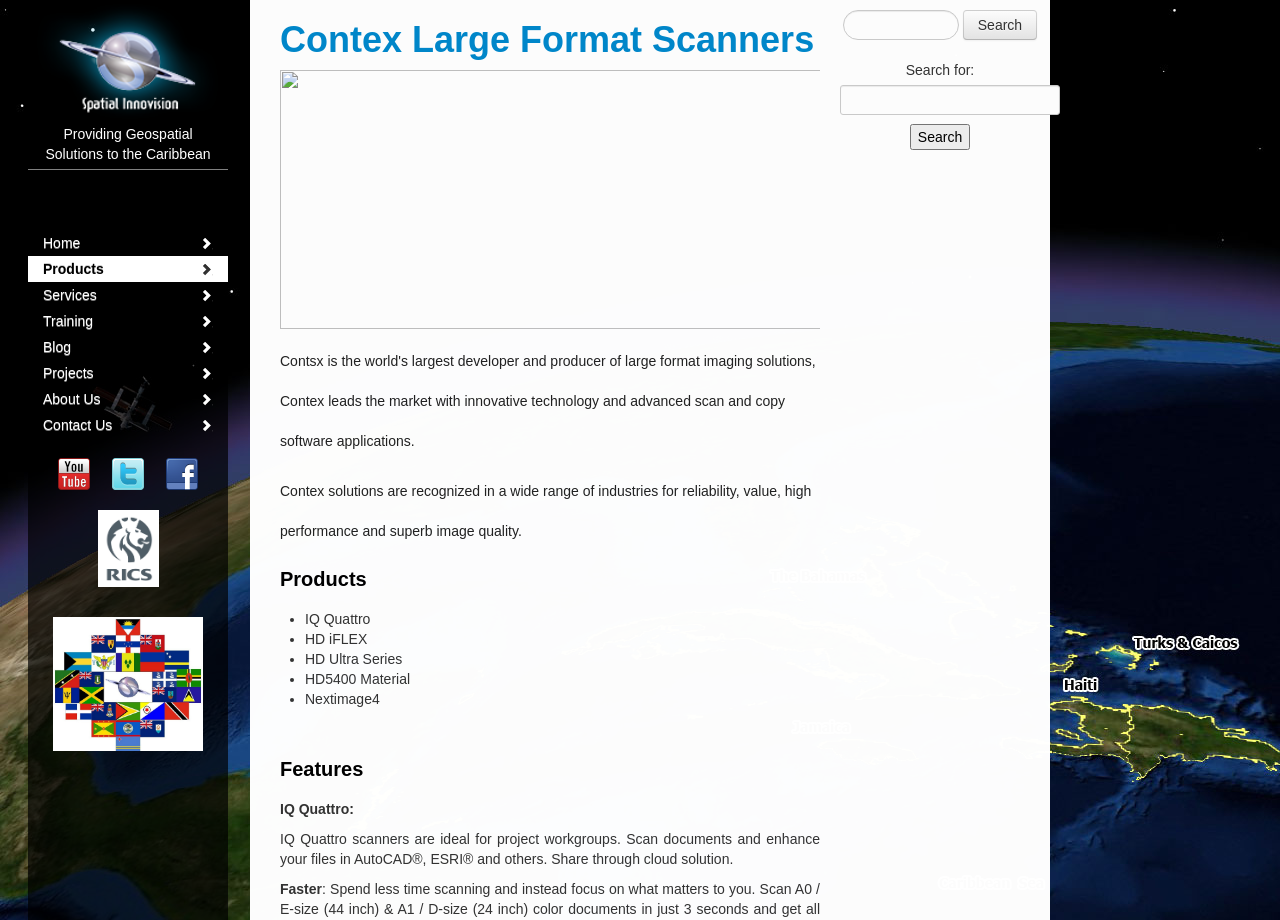Please identify the primary heading on the webpage and return its text.

Contex Large Format Scanners